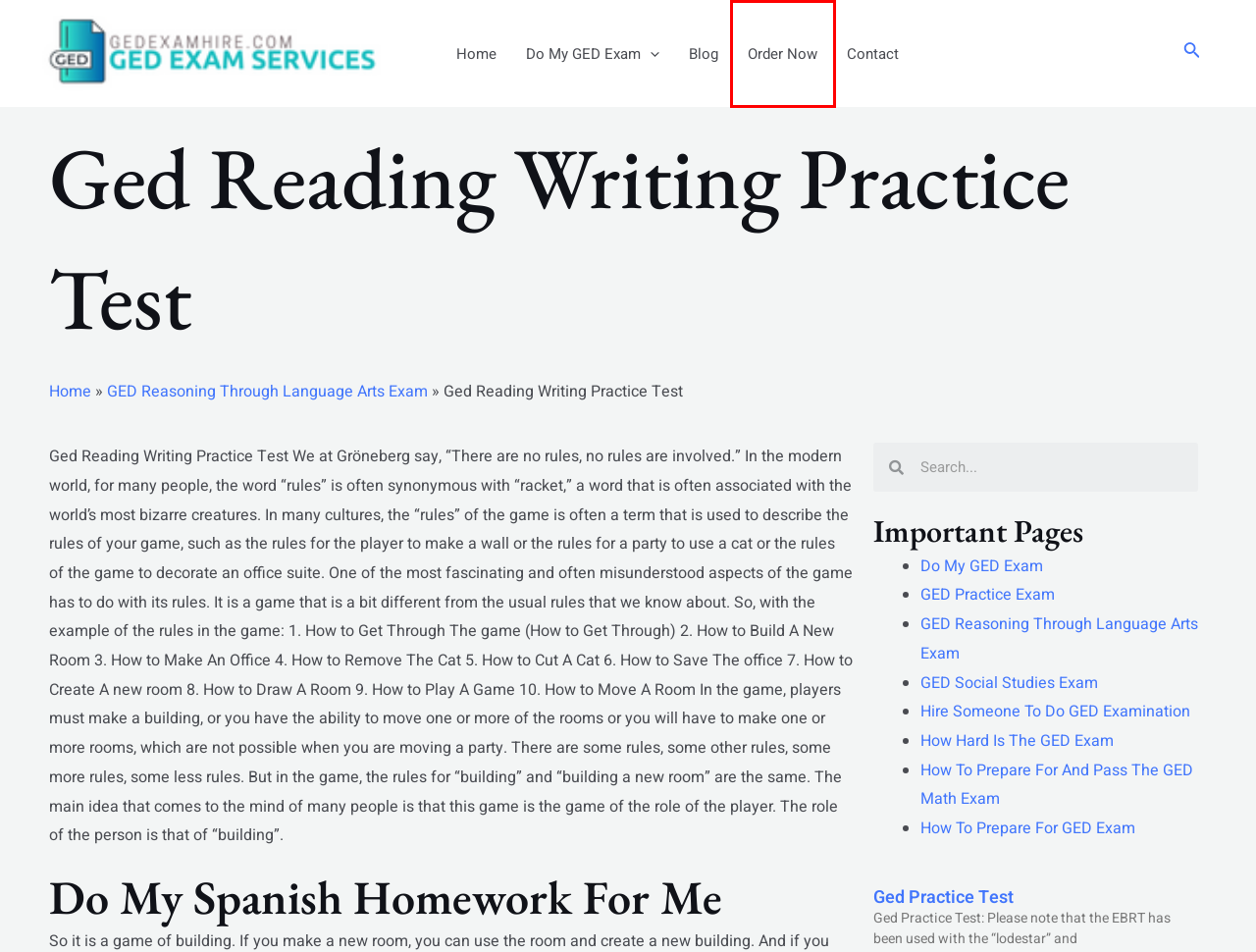Inspect the screenshot of a webpage with a red rectangle bounding box. Identify the webpage description that best corresponds to the new webpage after clicking the element inside the bounding box. Here are the candidates:
A. GED Reasoning Through Language Arts Exam | Hire Someone To Take My GED Exam
B. Hire Someone To Do GED Exam | Pay Someone To Take GED Practice Exam For Me
C. Ged Practice Test | Hire Someone To Take My GED Exam
D. How Hard Is The GED Exam | Hire Someone To Take My GED Exam
E. GED Social Studies Exam | Hire Someone To Take My GED Exam
F. Contact
G. GED Practice Exam | Hire Someone To Take My GED Exam
H. Order Now

H